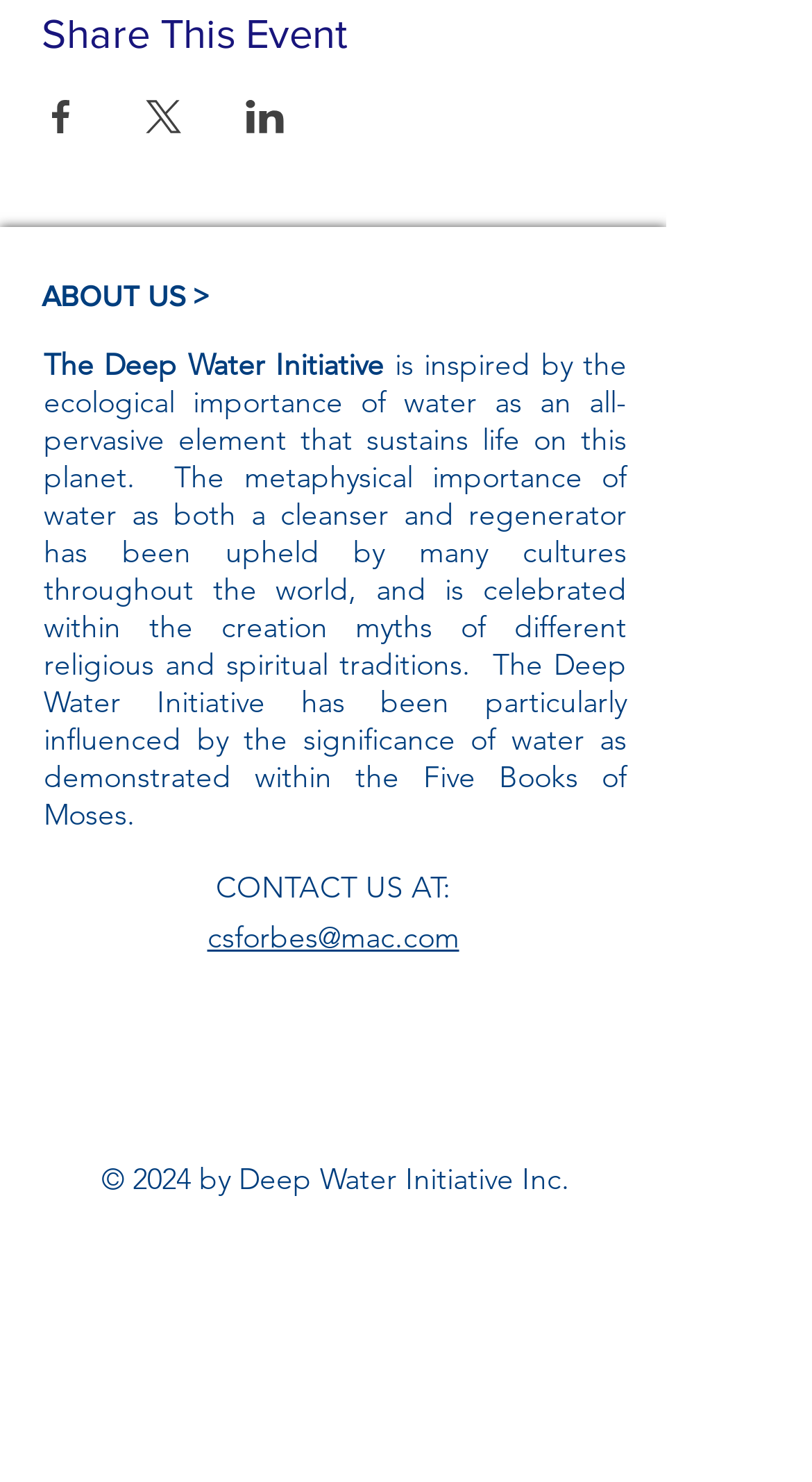Determine the bounding box coordinates for the area you should click to complete the following instruction: "Open YouTube channel".

[0.367, 0.744, 0.456, 0.794]